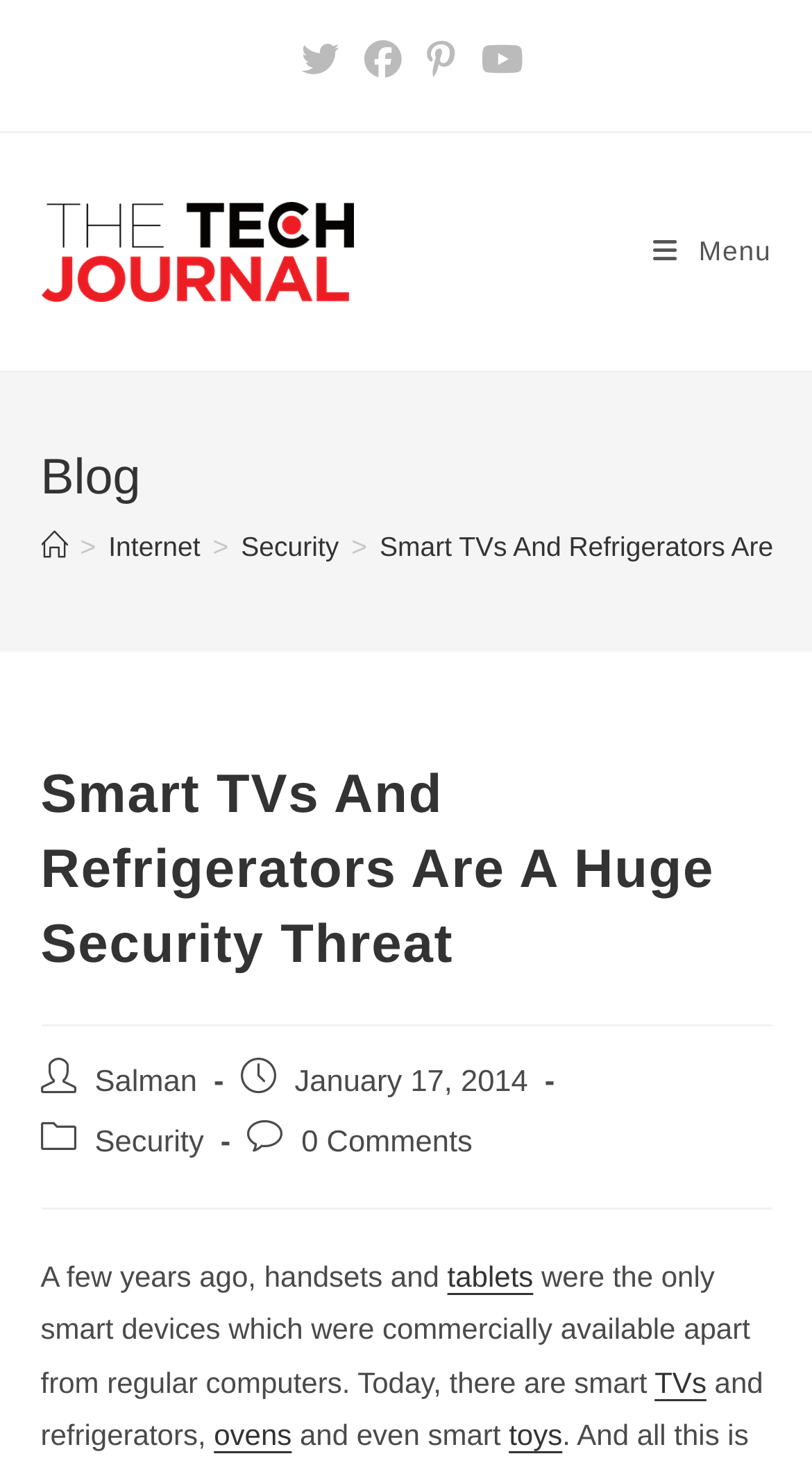Locate the bounding box coordinates of the item that should be clicked to fulfill the instruction: "Visit Facebook page".

None